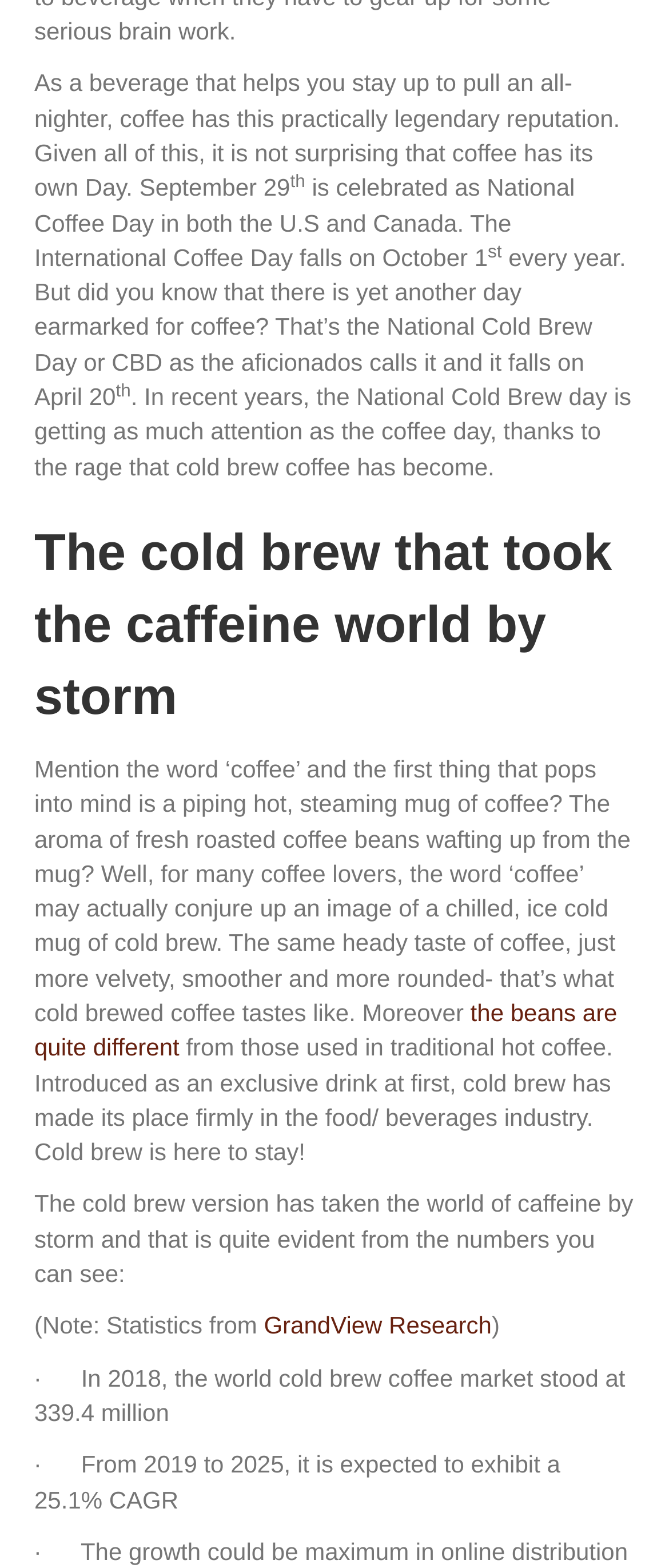Answer the following in one word or a short phrase: 
What is the expected CAGR of the world cold brew coffee market from 2019 to 2025?

25.1%